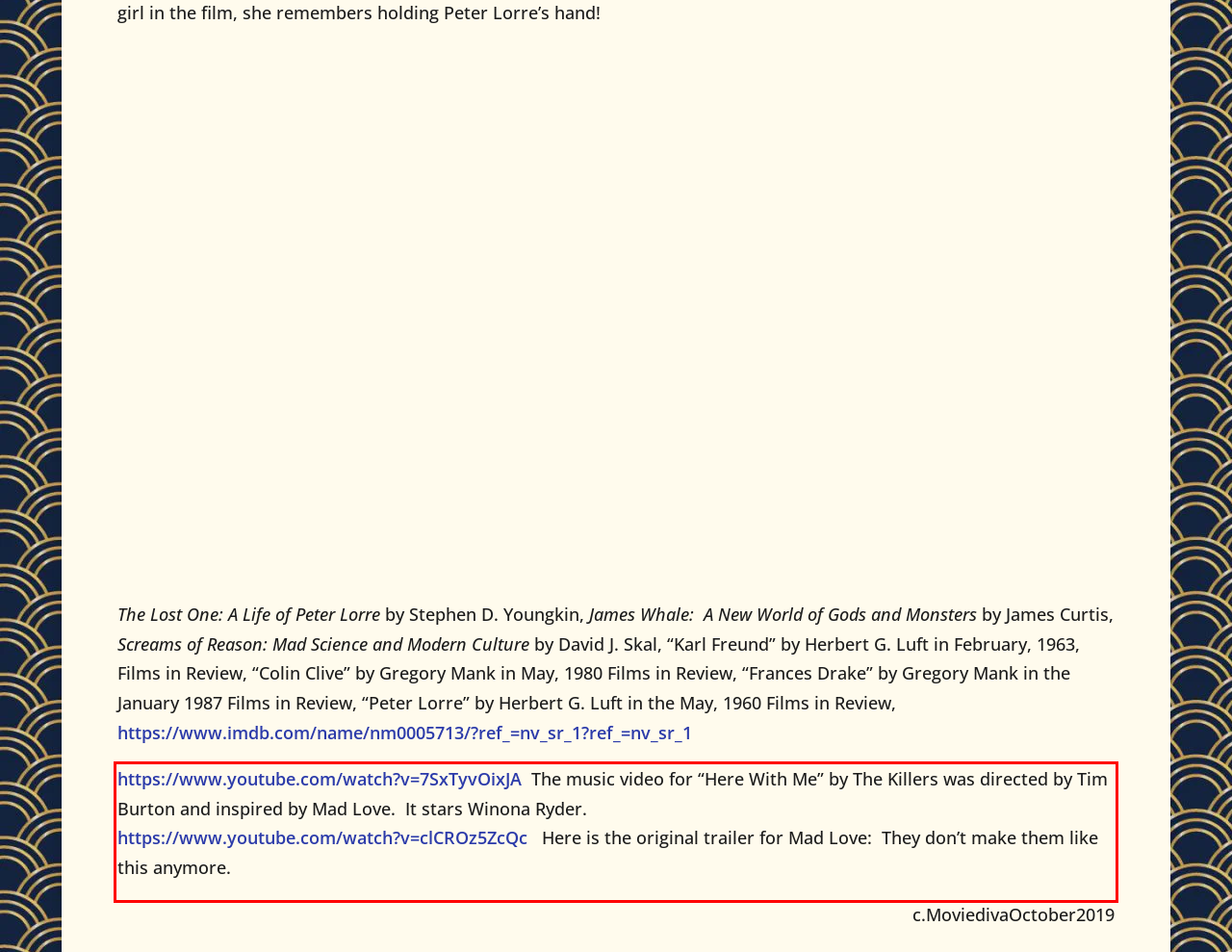Given a screenshot of a webpage with a red bounding box, extract the text content from the UI element inside the red bounding box.

https://www.youtube.com/watch?v=7SxTyvOixJA The music video for “Here With Me” by The Killers was directed by Tim Burton and inspired by Mad Love. It stars Winona Ryder. https://www.youtube.com/watch?v=clCROz5ZcQc Here is the original trailer for Mad Love: They don’t make them like this anymore.